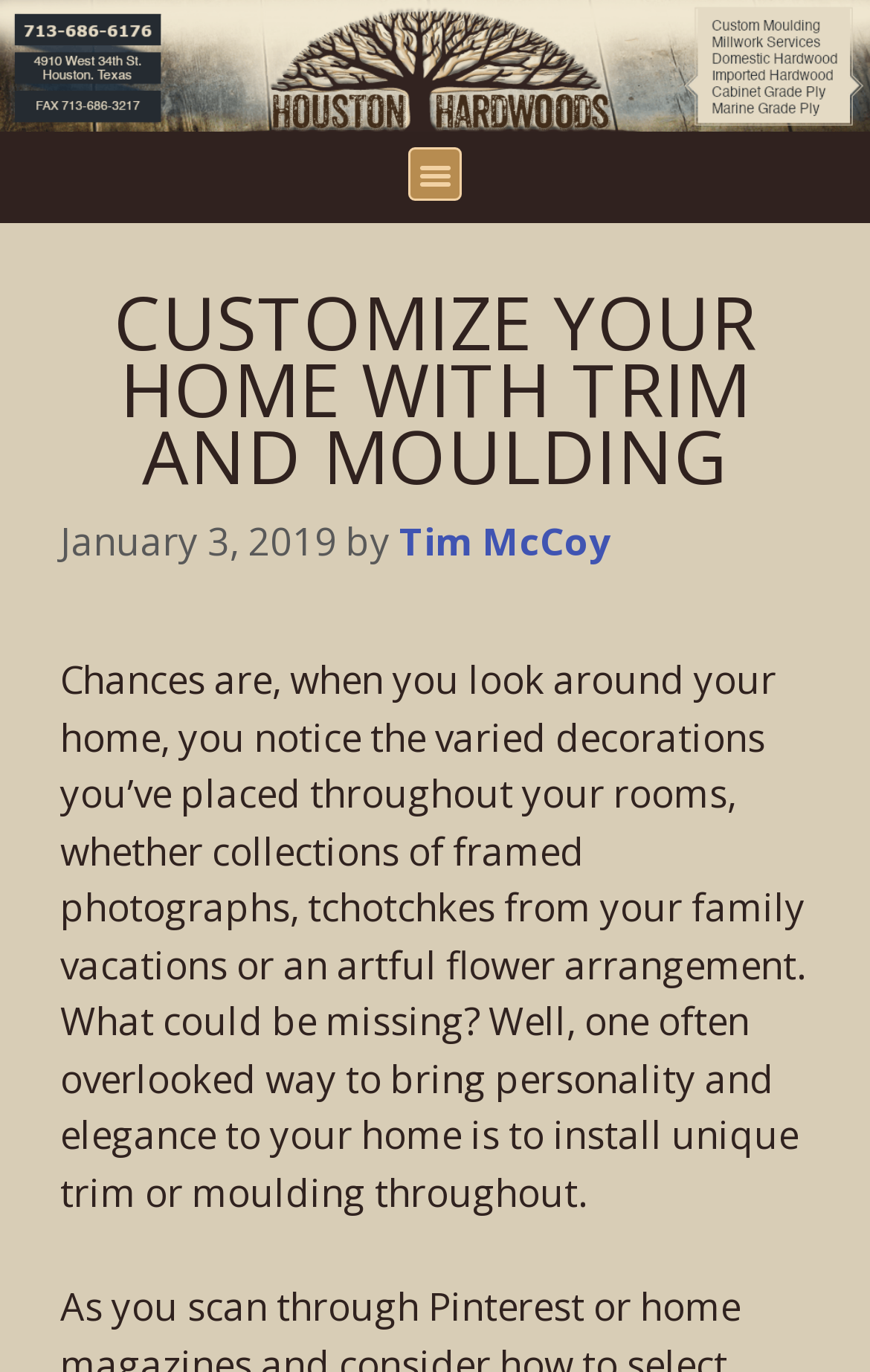Create an elaborate caption for the webpage.

The webpage appears to be a blog post or article about home decoration, specifically focusing on the use of trim and moulding to add personality and elegance to a home. 

At the top of the page, there is a banner image with a link to "Houston Hardwoods' website", spanning the entire width of the page. Below the banner, there is a menu toggle button on the right side. 

The main content of the page is divided into a header section and a body section. The header section contains a heading that reads "CUSTOMIZE YOUR HOME WITH TRIM AND MOULDING" in a prominent font size. Below the heading, there is a timestamp indicating that the article was published on "January 3, 2019", followed by the author's name, "Tim McCoy", which is a clickable link. 

The body section contains a block of text that discusses how people often overlook the importance of trim and moulding in home decoration. The text is positioned below the header section and spans most of the page's width.